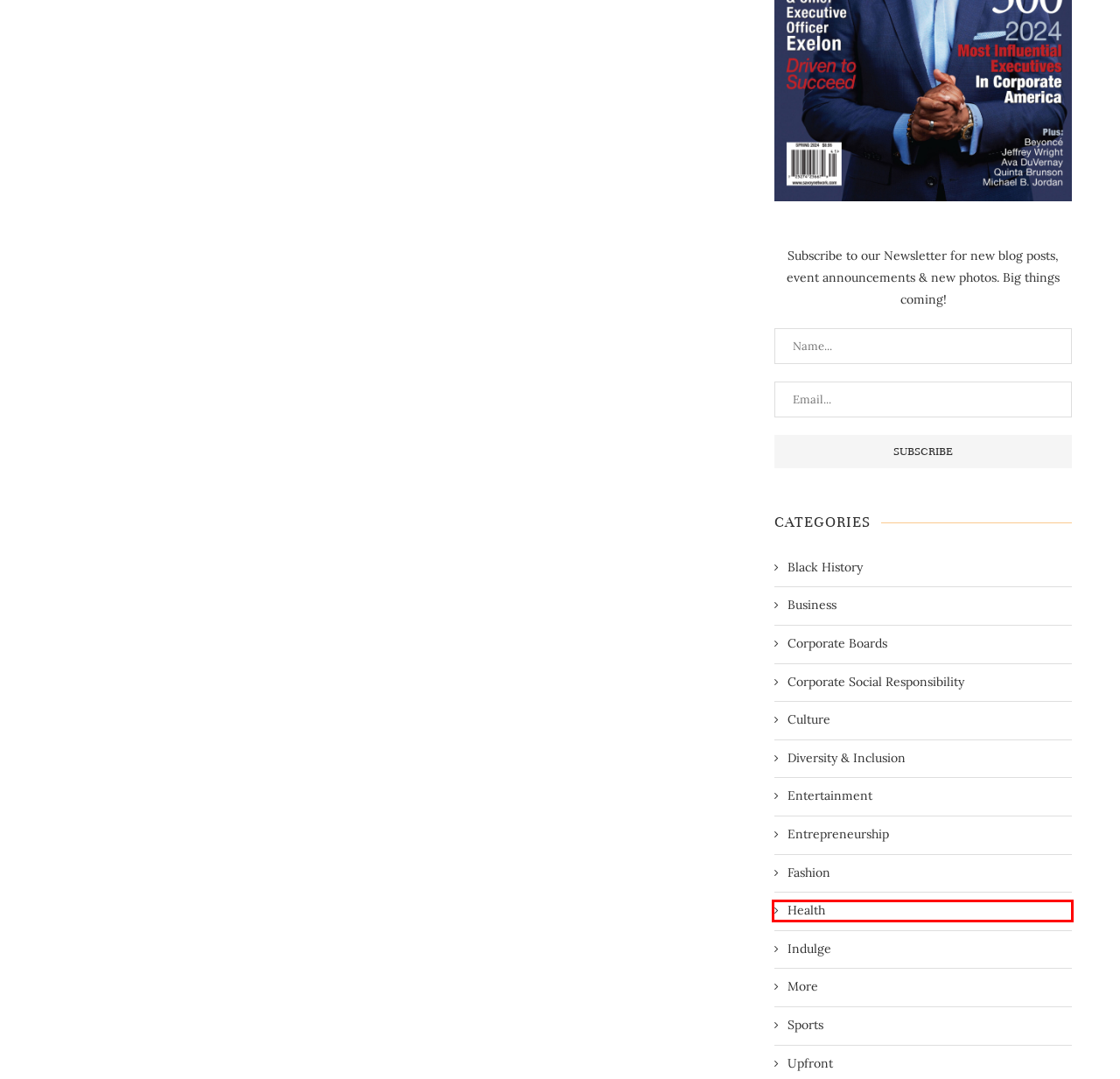Examine the screenshot of a webpage with a red rectangle bounding box. Select the most accurate webpage description that matches the new webpage after clicking the element within the bounding box. Here are the candidates:
A. Black History Archives - Savoy
B. Health Archives - Savoy
C. Corporate Social Responsibility Archives - Savoy
D. Diversity & Inclusion Archives - Savoy
E. Entrepreneurship Archives - Savoy
F. More Archives - Savoy
G. Corporate Boards Archives - Savoy
H. Fashion Archives - Savoy

B